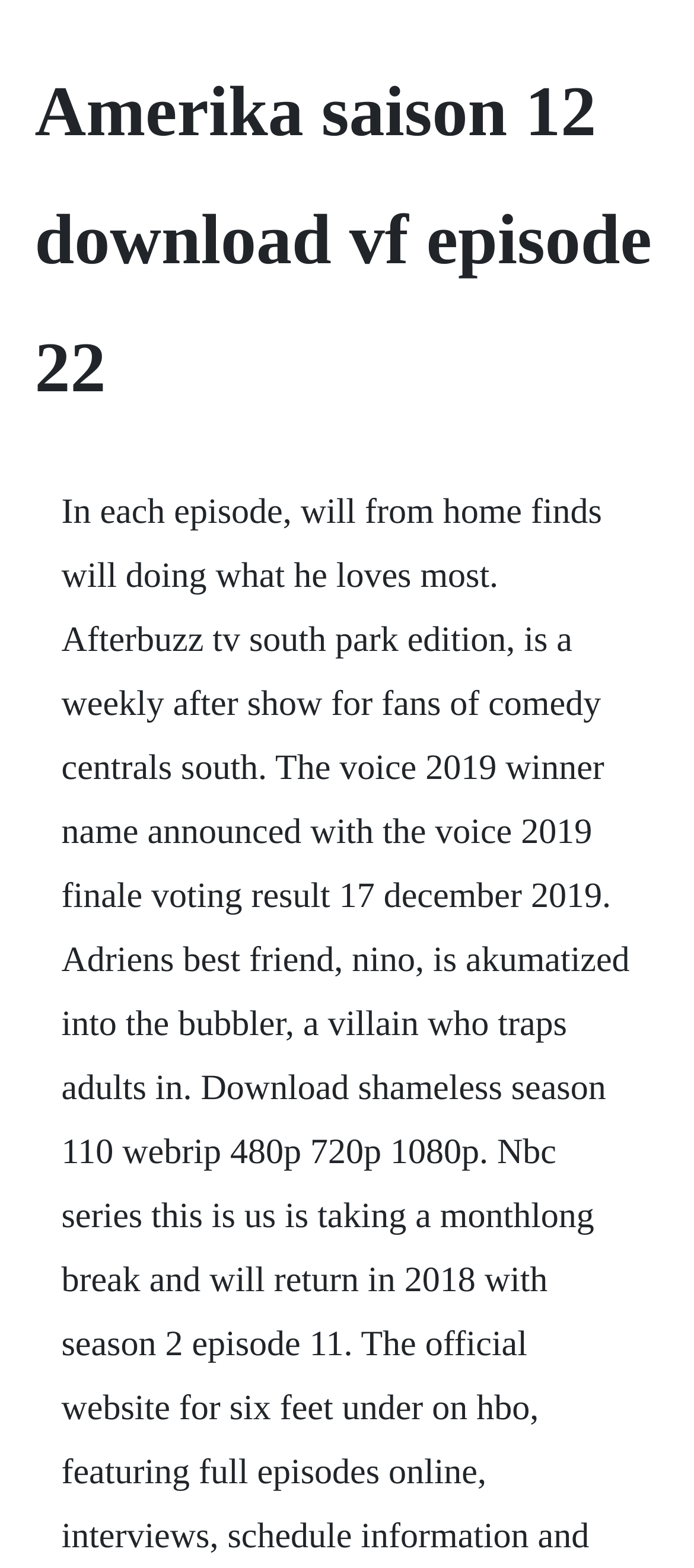Please identify the primary heading on the webpage and return its text.

Amerika saison 12 download vf episode 22